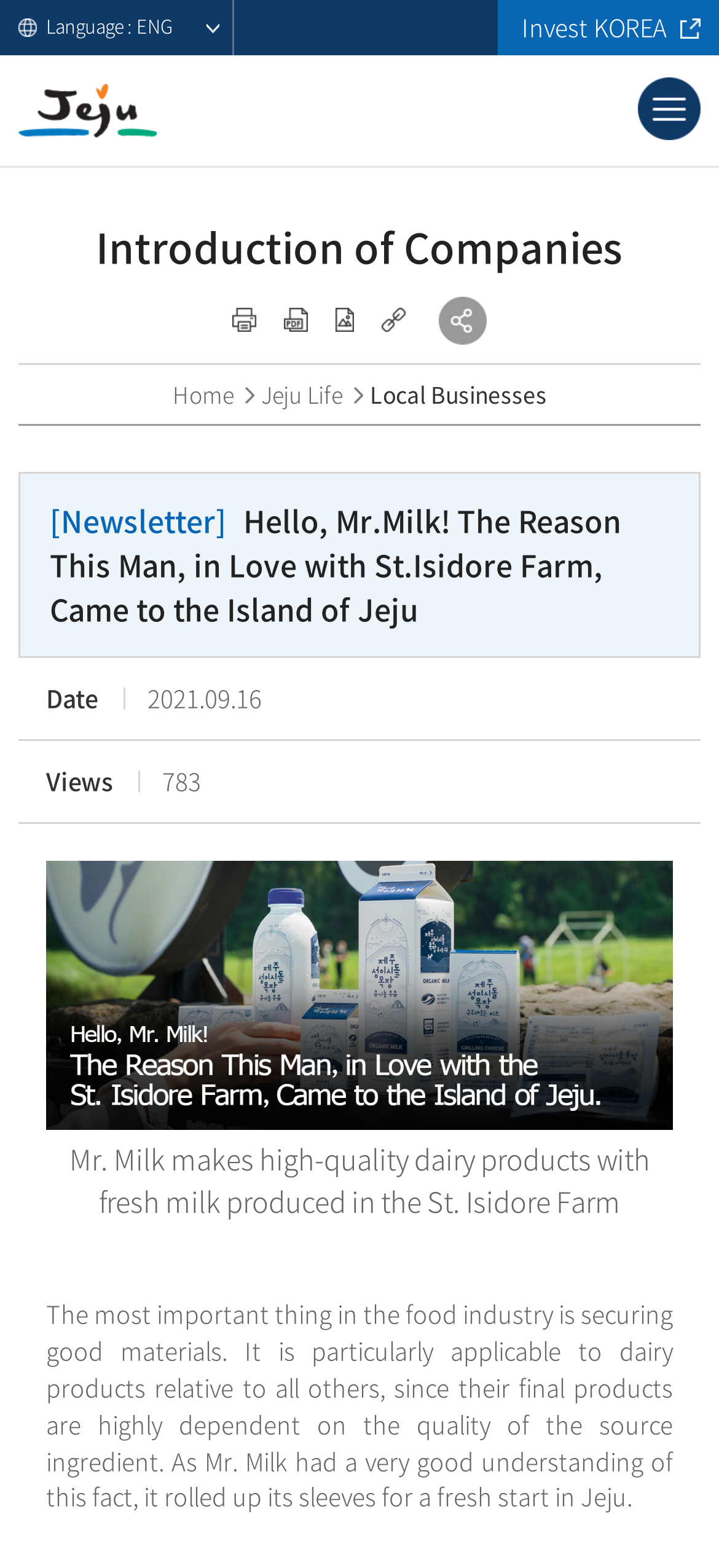Based on the element description Language : ENG, identify the bounding box coordinates for the UI element. The coordinates should be in the format (top-left x, top-left y, bottom-right x, bottom-right y) and within the 0 to 1 range.

[0.0, 0.0, 0.323, 0.035]